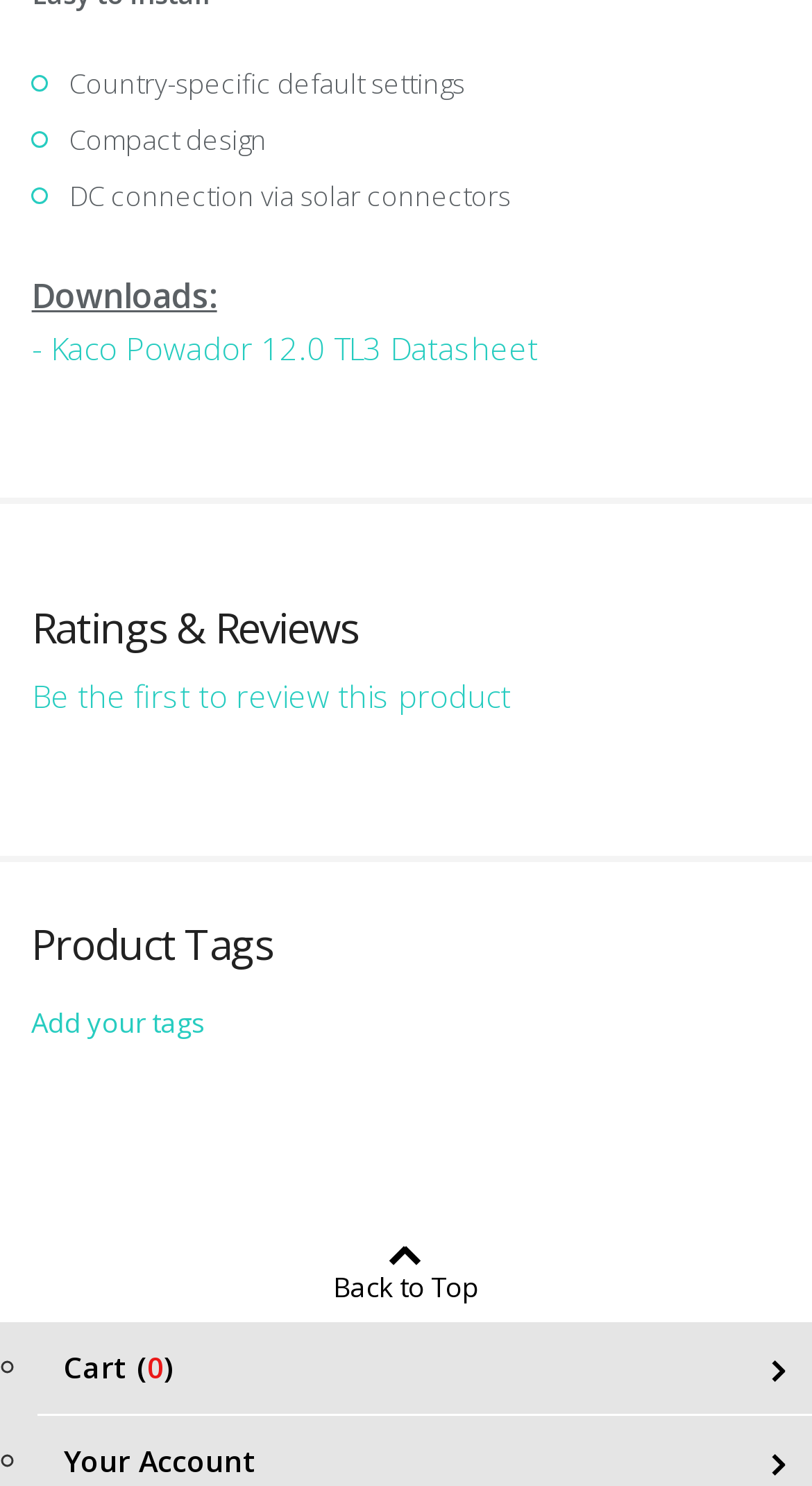What is the section below 'Ratings & Reviews' for?
Using the image as a reference, answer the question with a short word or phrase.

Product Tags